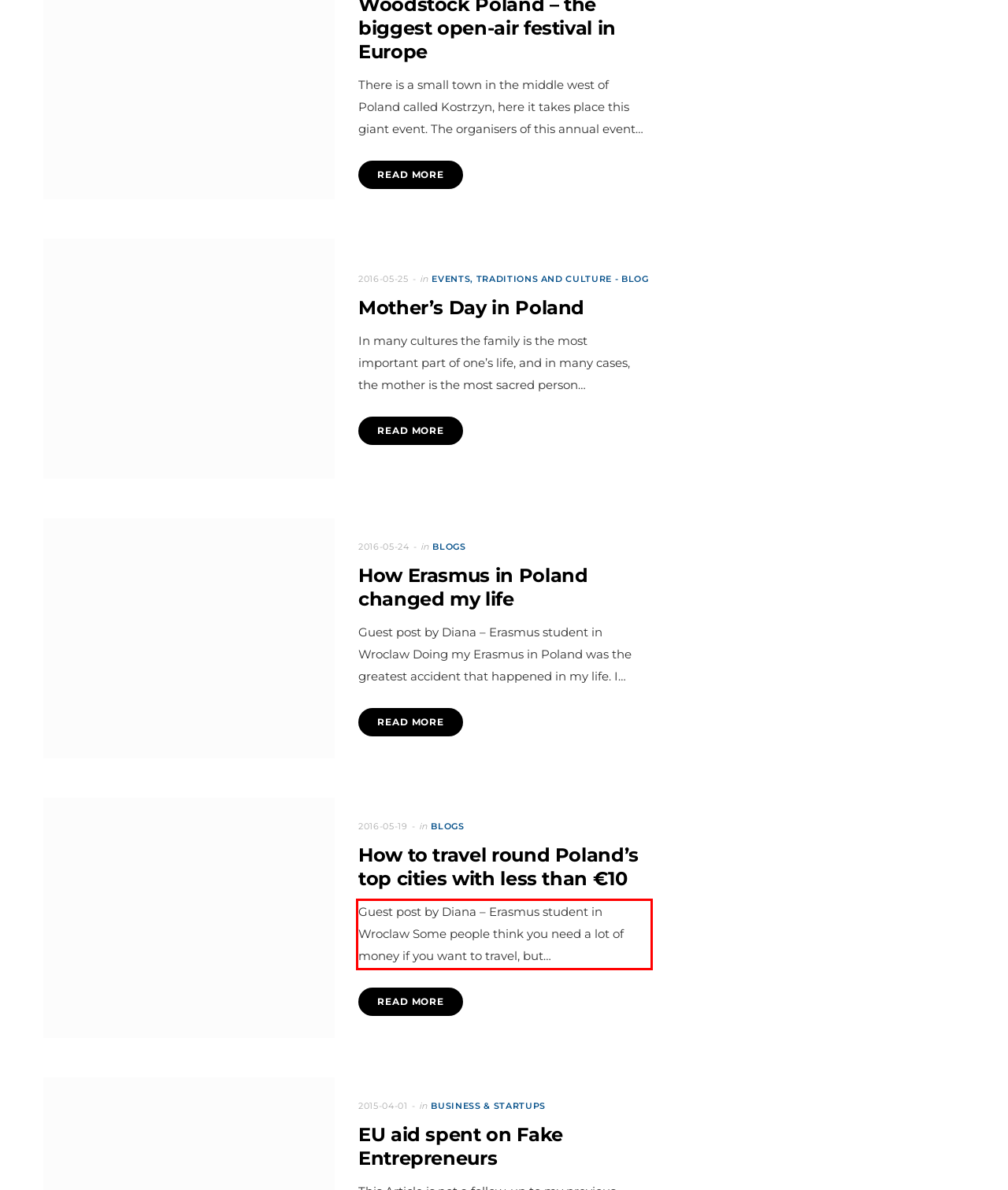You have a screenshot of a webpage, and there is a red bounding box around a UI element. Utilize OCR to extract the text within this red bounding box.

Guest post by Diana – Erasmus student in Wroclaw Some people think you need a lot of money if you want to travel, but…